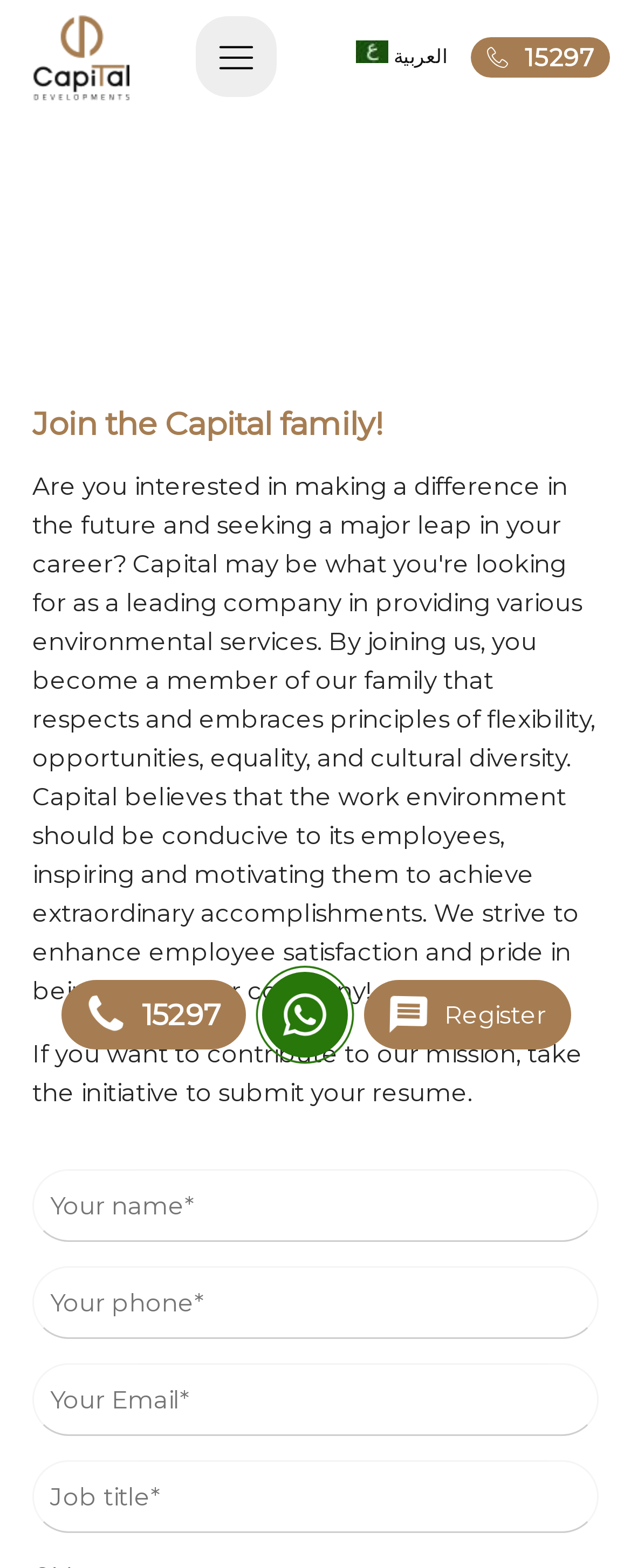Locate the bounding box coordinates of the clickable area to execute the instruction: "Enter your phone number". Provide the coordinates as four float numbers between 0 and 1, represented as [left, top, right, bottom].

[0.051, 0.808, 0.949, 0.854]